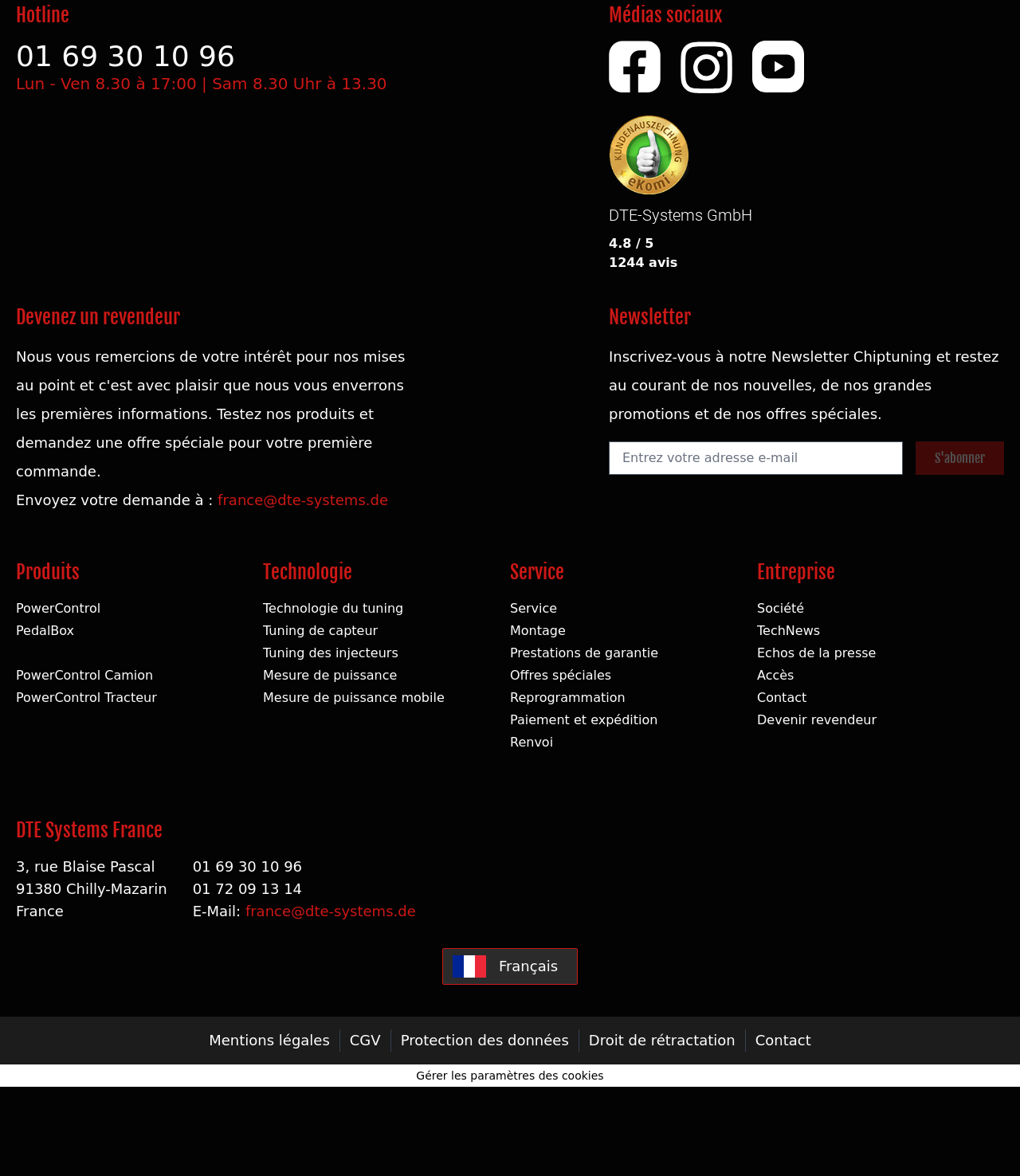Use one word or a short phrase to answer the question provided: 
What is the hotline number?

01 69 30 10 96